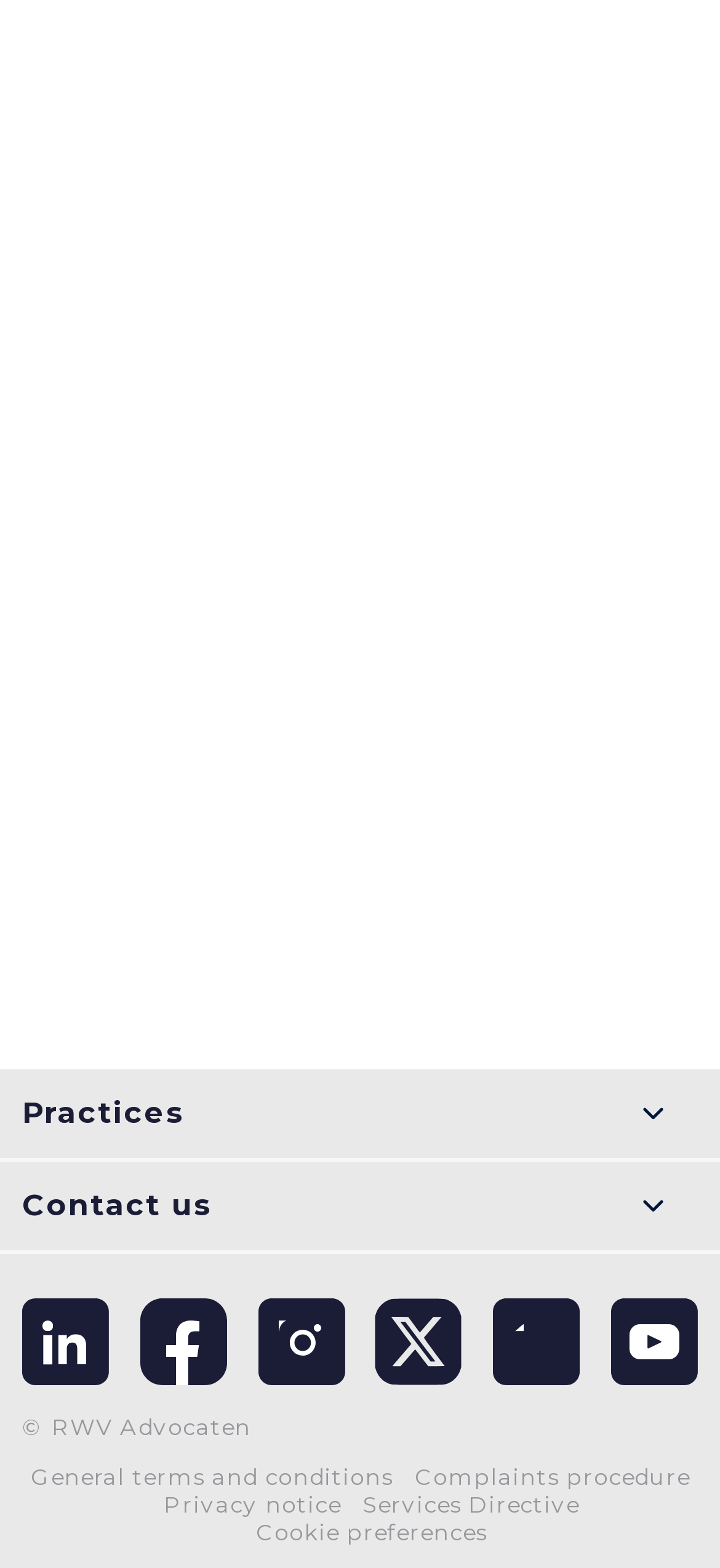What is the address of the law firm?
Please provide a single word or phrase based on the screenshot.

Haagweg 149, 2321 AA Leiden